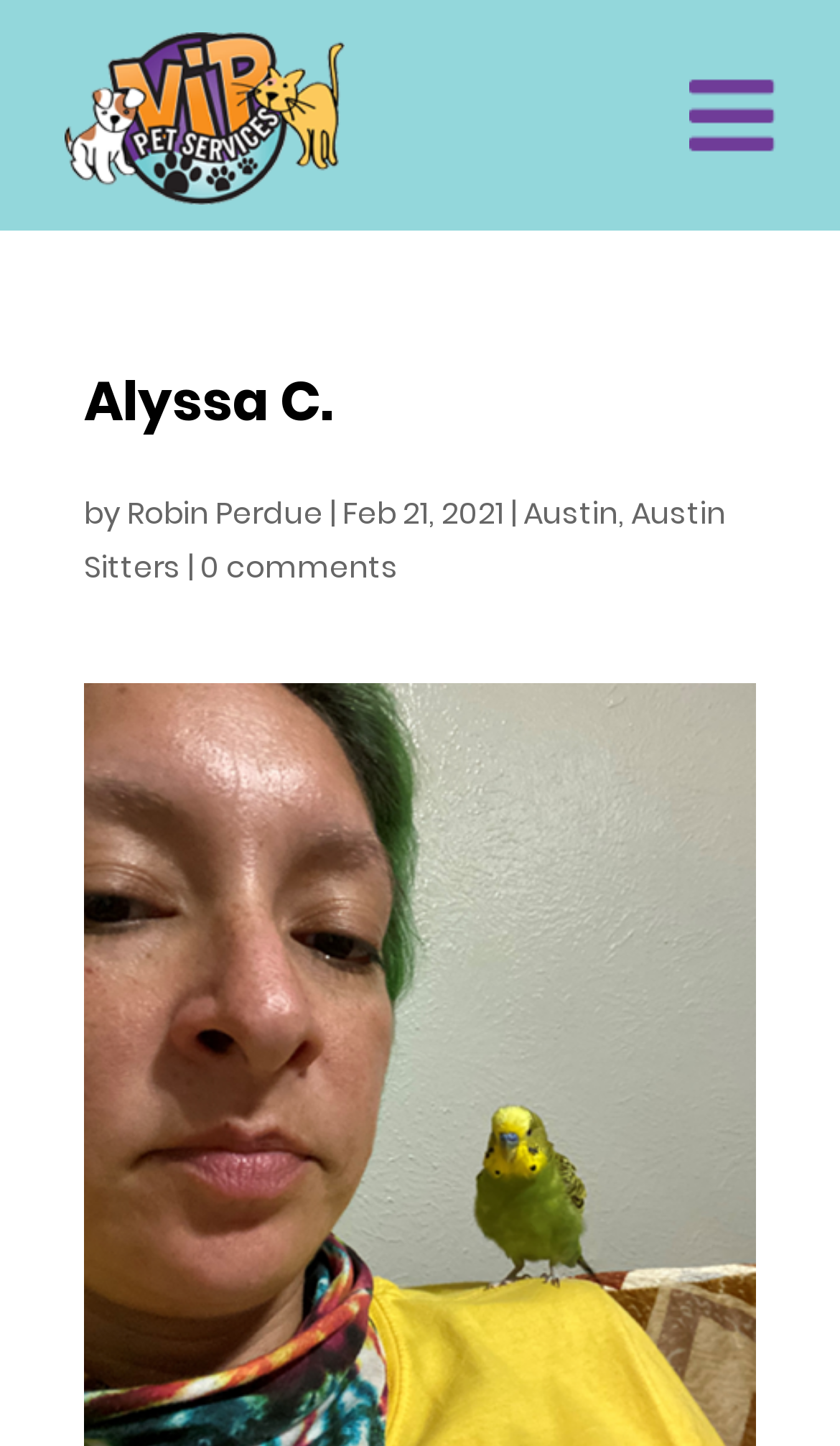How many comments does the post have?
Provide an in-depth and detailed answer to the question.

I found the answer by looking at the link element with the text '0 comments' which is located at the bottom of the post, indicating that the post has no comments.